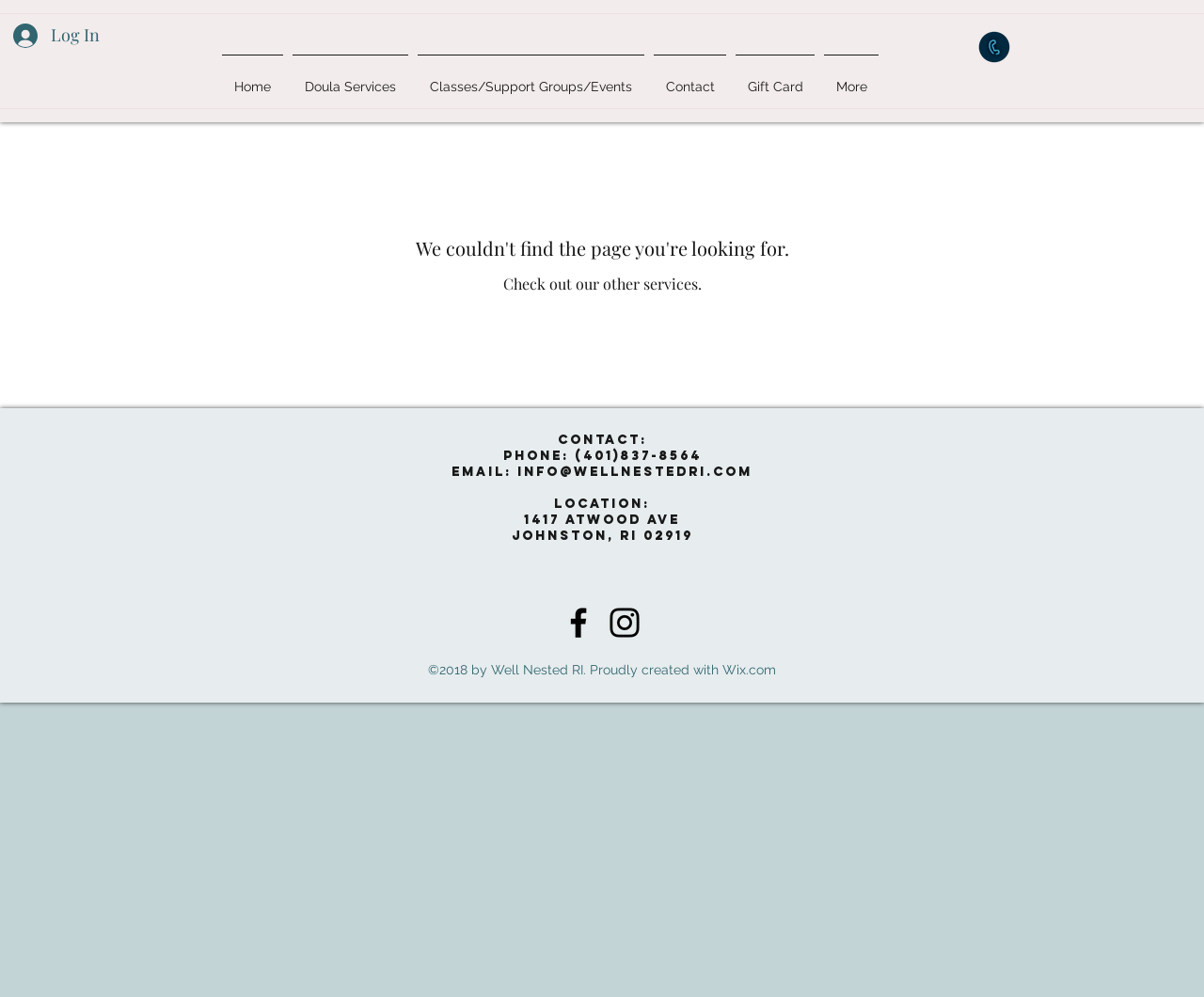What social media platforms are linked?
Use the image to answer the question with a single word or phrase.

Facebook, Instagram